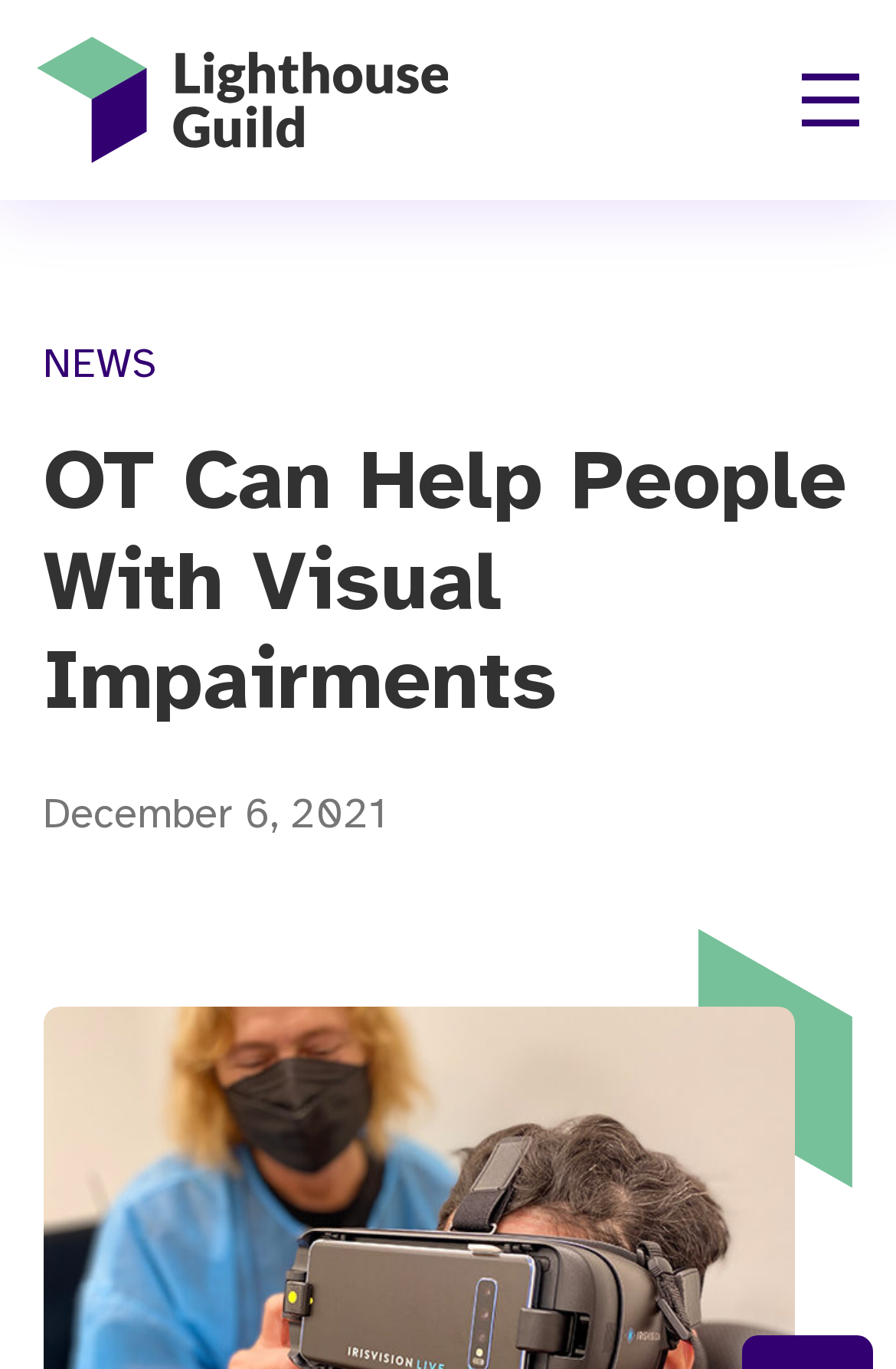Identify and provide the title of the webpage.

OT Can Help People With Visual Impairments